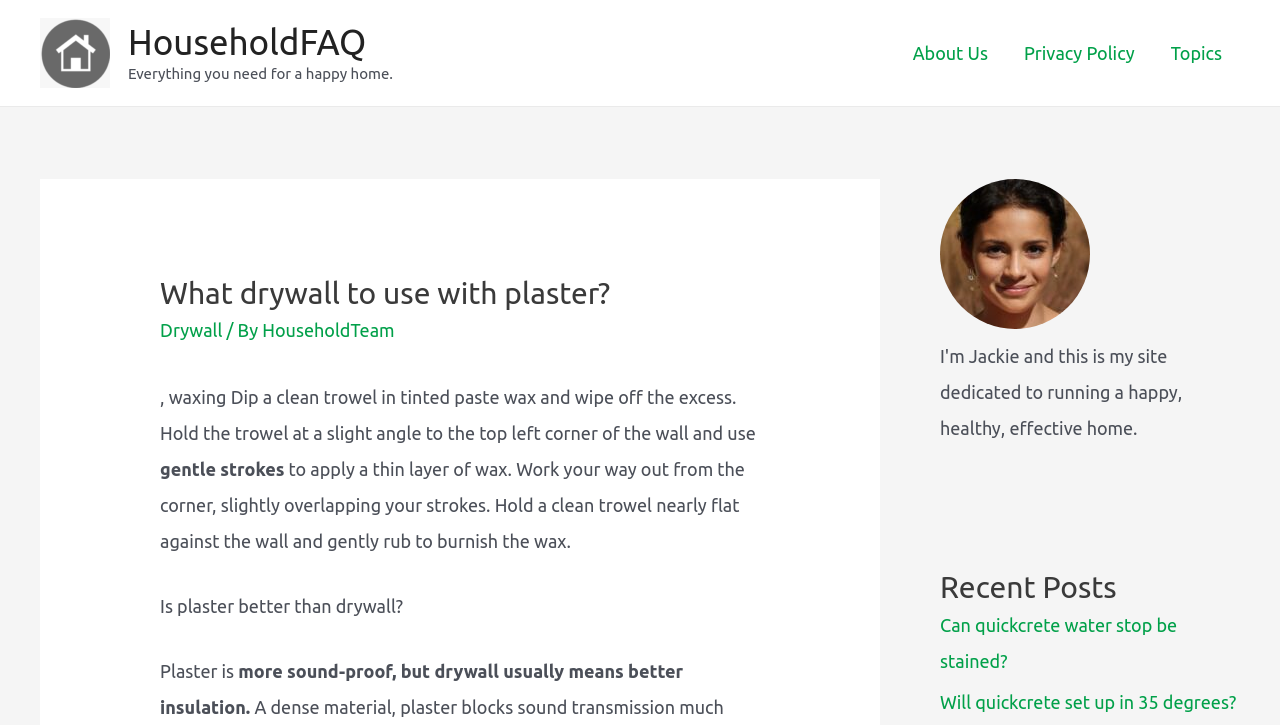Identify the bounding box coordinates for the element you need to click to achieve the following task: "Visit the page about Can quickcrete water stop be stained?". Provide the bounding box coordinates as four float numbers between 0 and 1, in the form [left, top, right, bottom].

[0.734, 0.849, 0.92, 0.926]